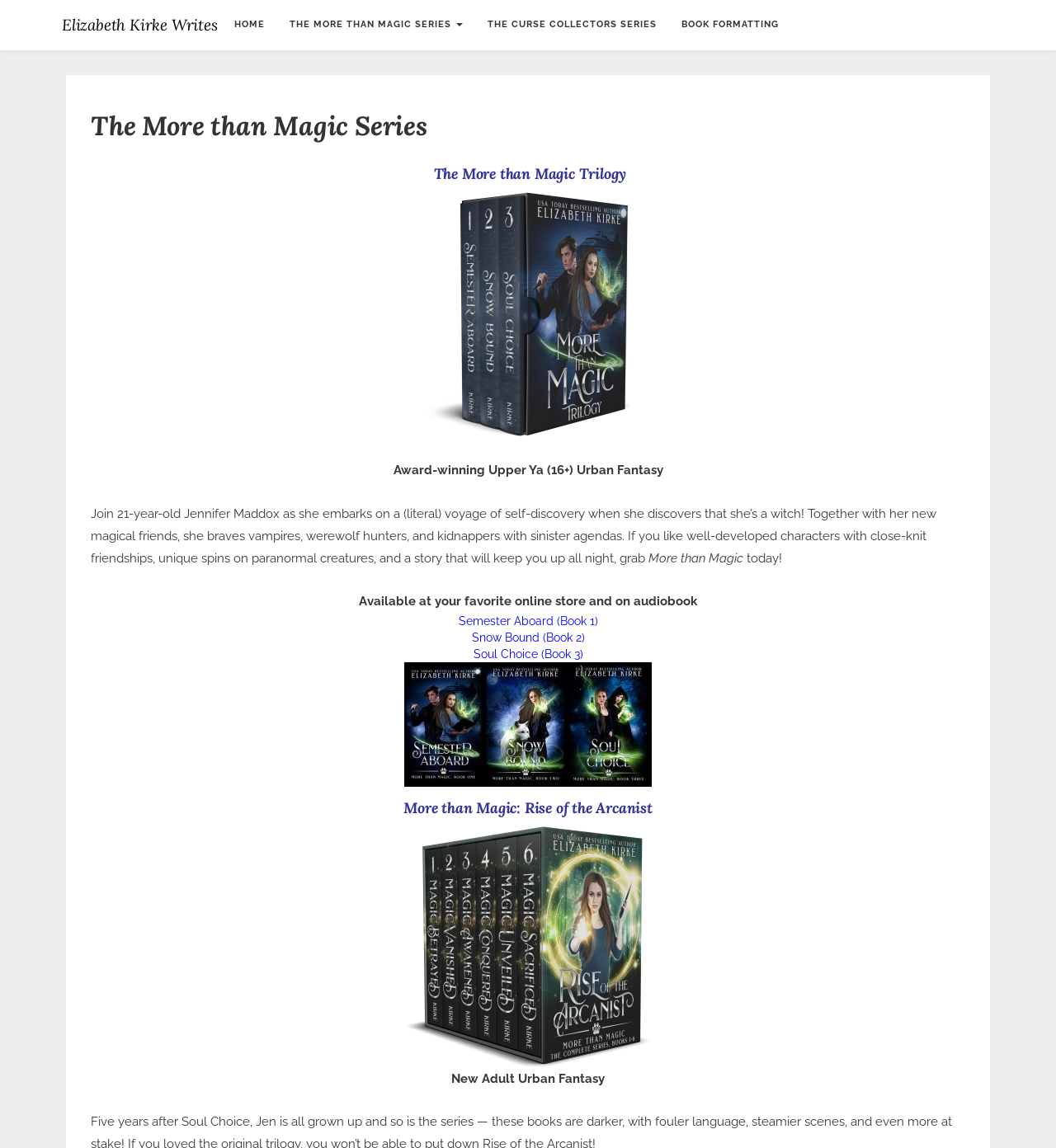Use a single word or phrase to answer the question: How many books are in the 'More than Magic' trilogy?

3